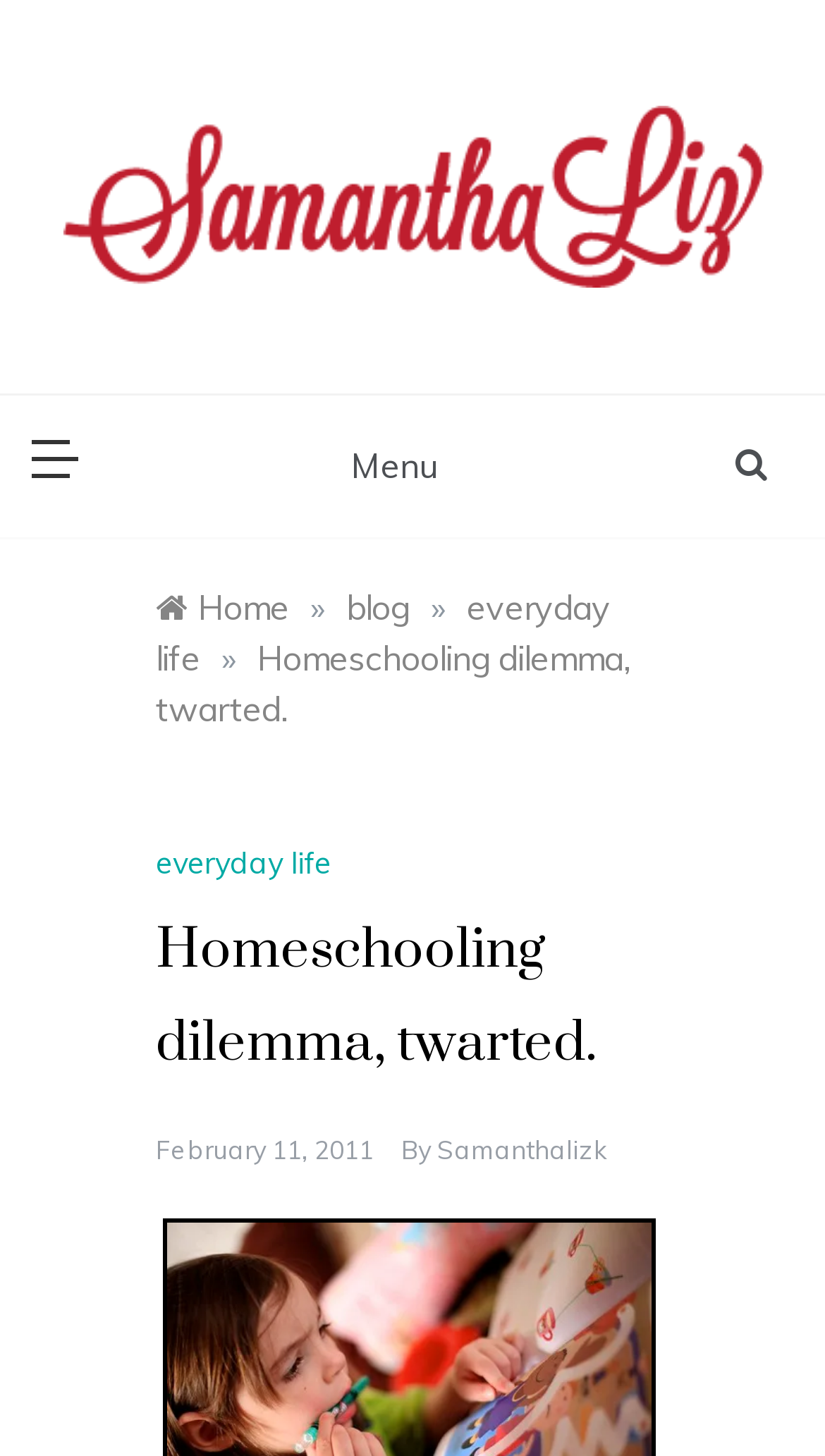Please give a succinct answer to the question in one word or phrase:
What is the text of the first heading on the page?

Homeschooling dilemma, twarted.